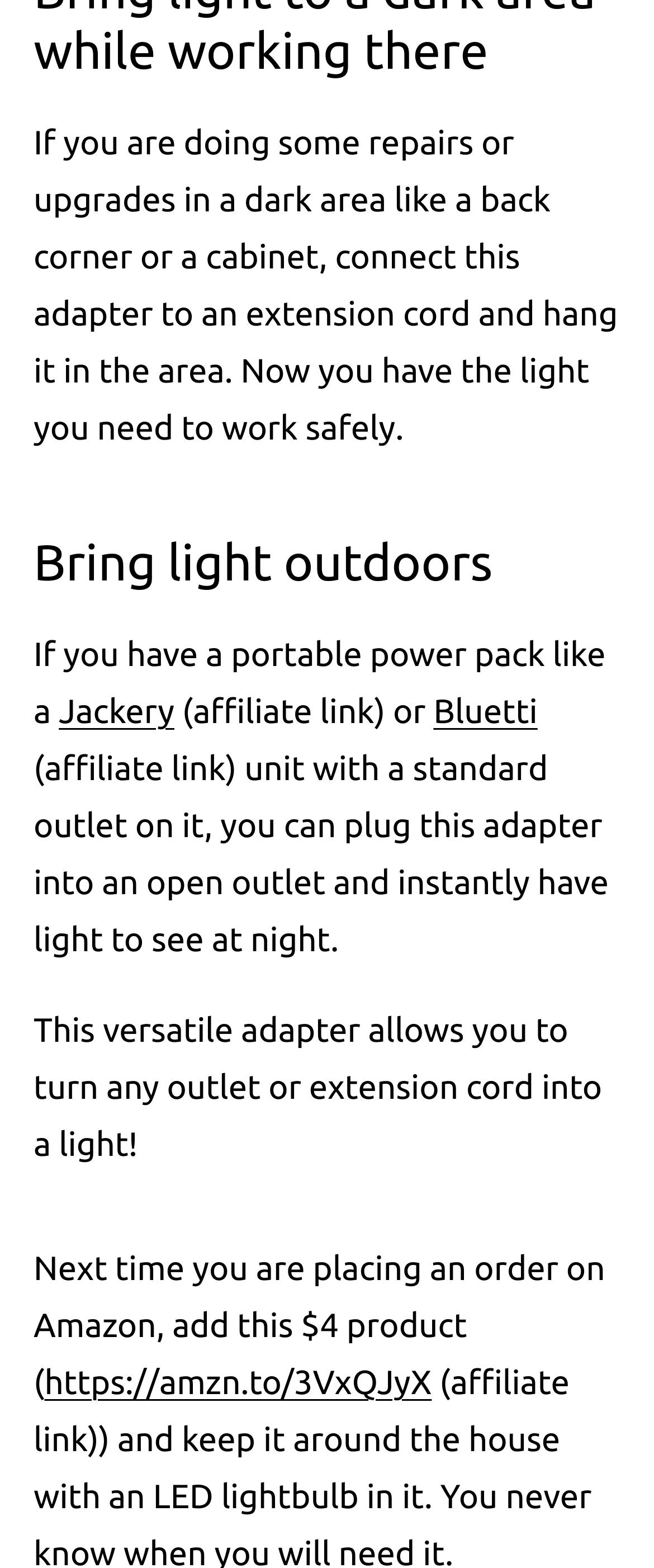What type of power pack is mentioned?
Answer the question with a detailed explanation, including all necessary information.

The webpage mentions a portable power pack, specifically a Jackery or Bluetti unit, which has a standard outlet on it, allowing the adapter to be plugged in and providing light at night.